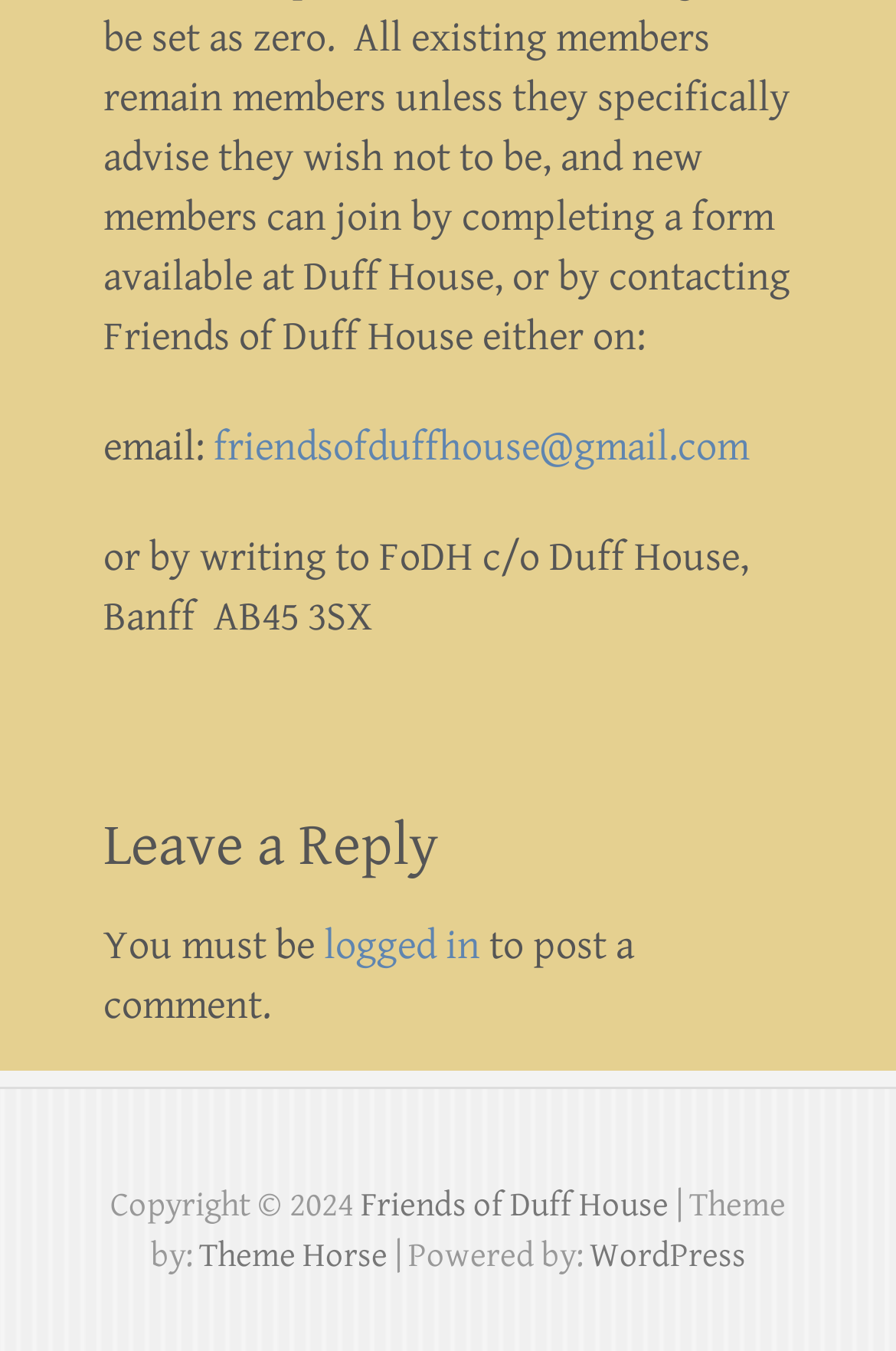Identify the bounding box for the given UI element using the description provided. Coordinates should be in the format (top-left x, top-left y, bottom-right x, bottom-right y) and must be between 0 and 1. Here is the description: Theme Horse

[0.222, 0.915, 0.432, 0.944]